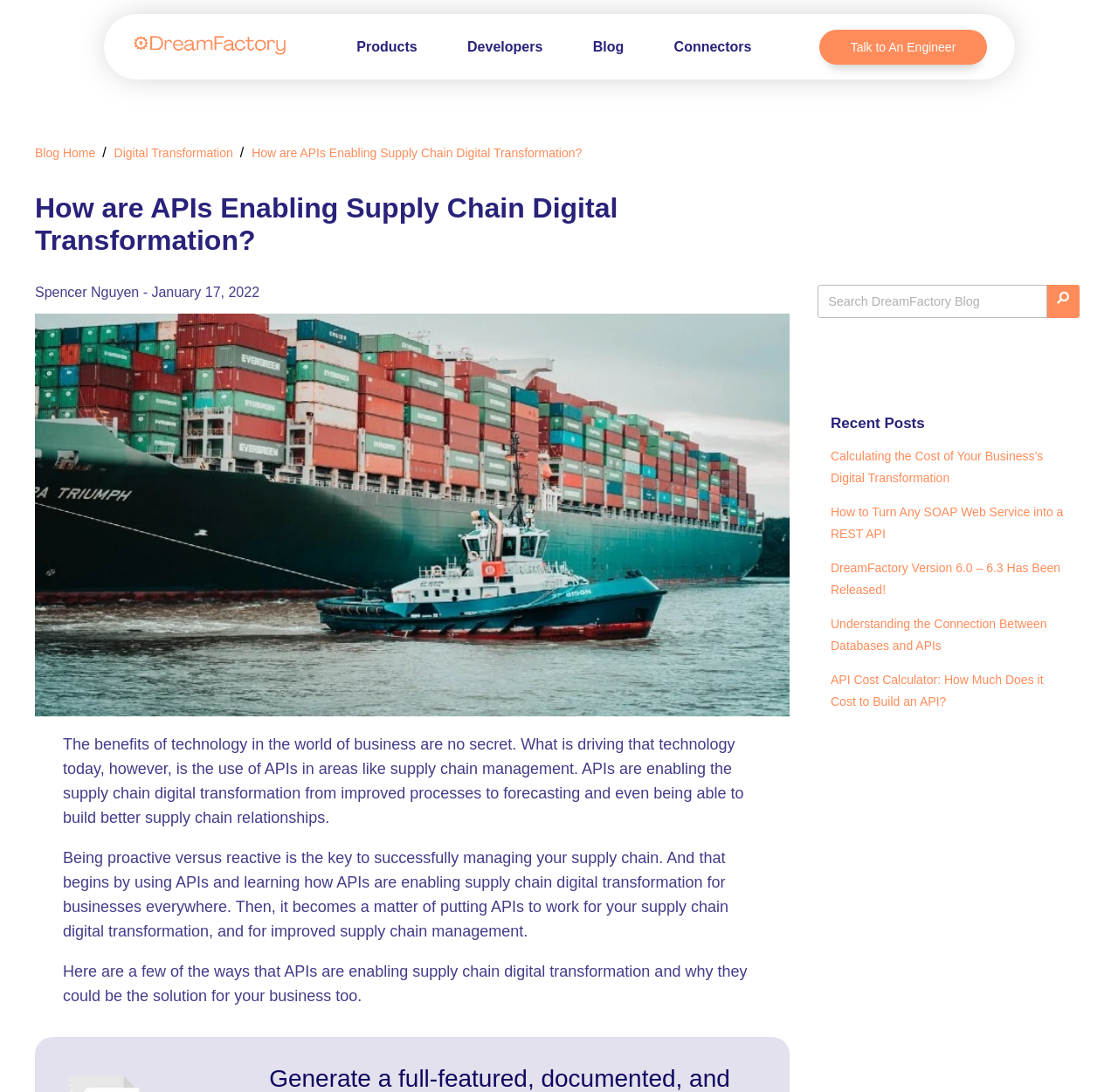Please determine the bounding box coordinates, formatted as (top-left x, top-left y, bottom-right x, bottom-right y), with all values as floating point numbers between 0 and 1. Identify the bounding box of the region described as: Digital Transformation

[0.102, 0.134, 0.208, 0.146]